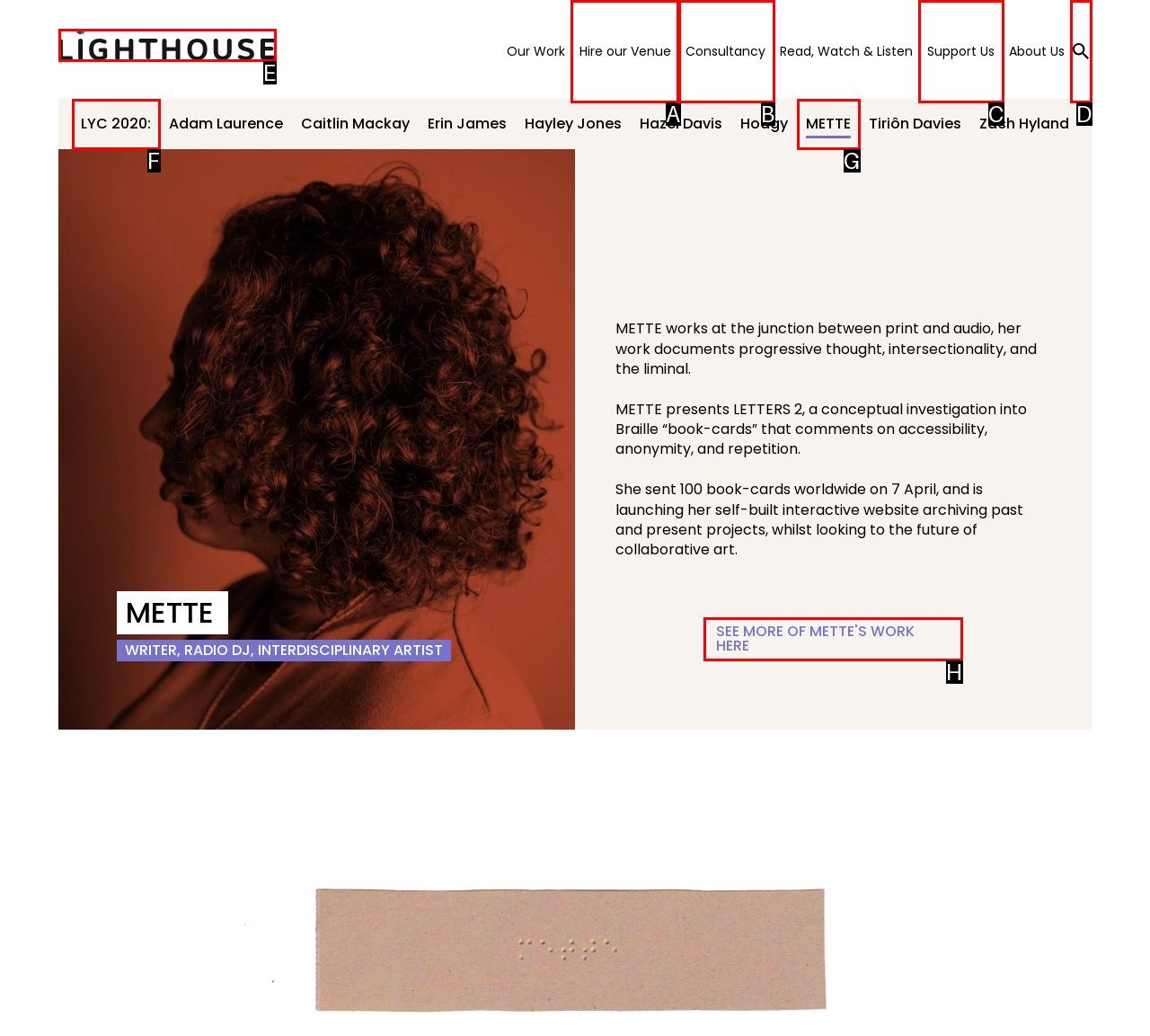Which option best describes: METTE
Respond with the letter of the appropriate choice.

G